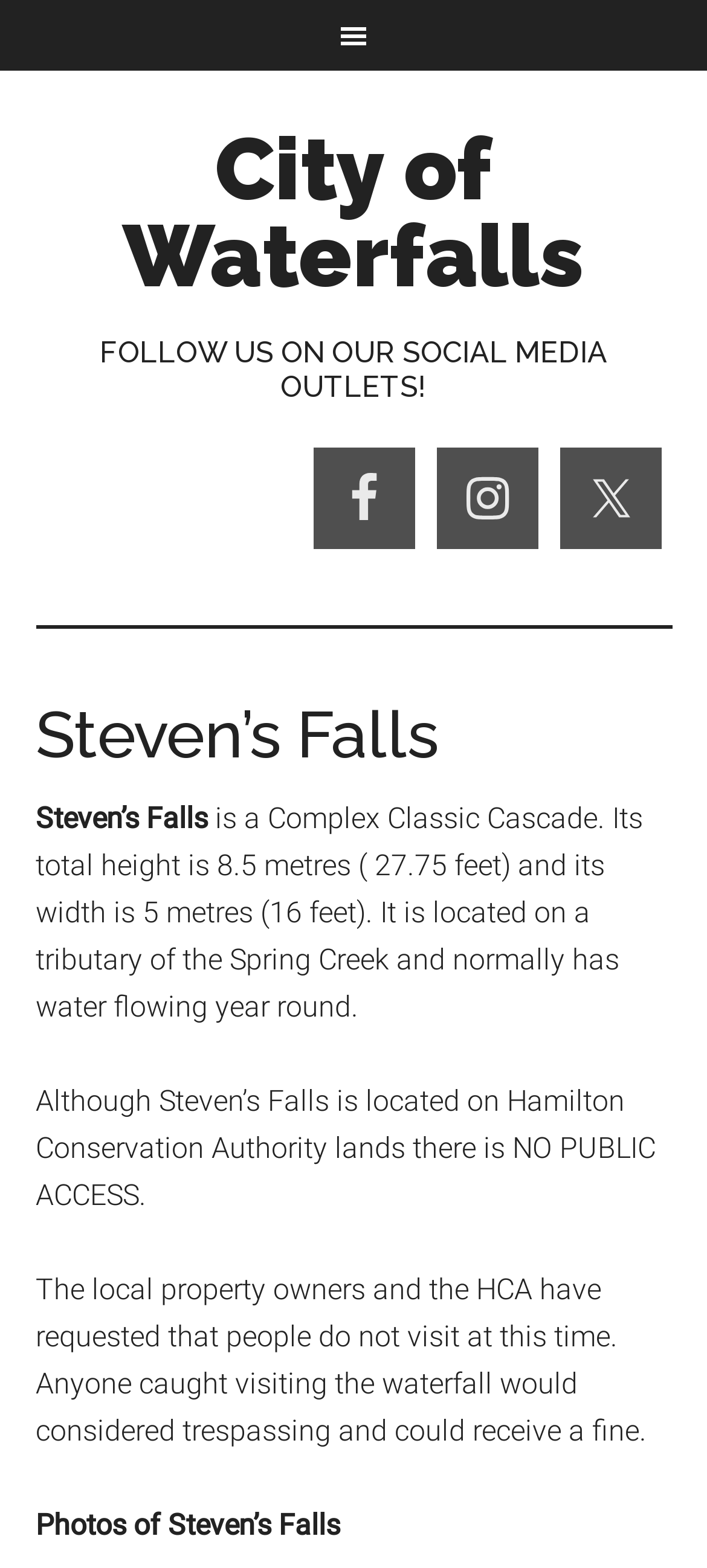What is the width of Steven's Falls?
Relying on the image, give a concise answer in one word or a brief phrase.

5 metres